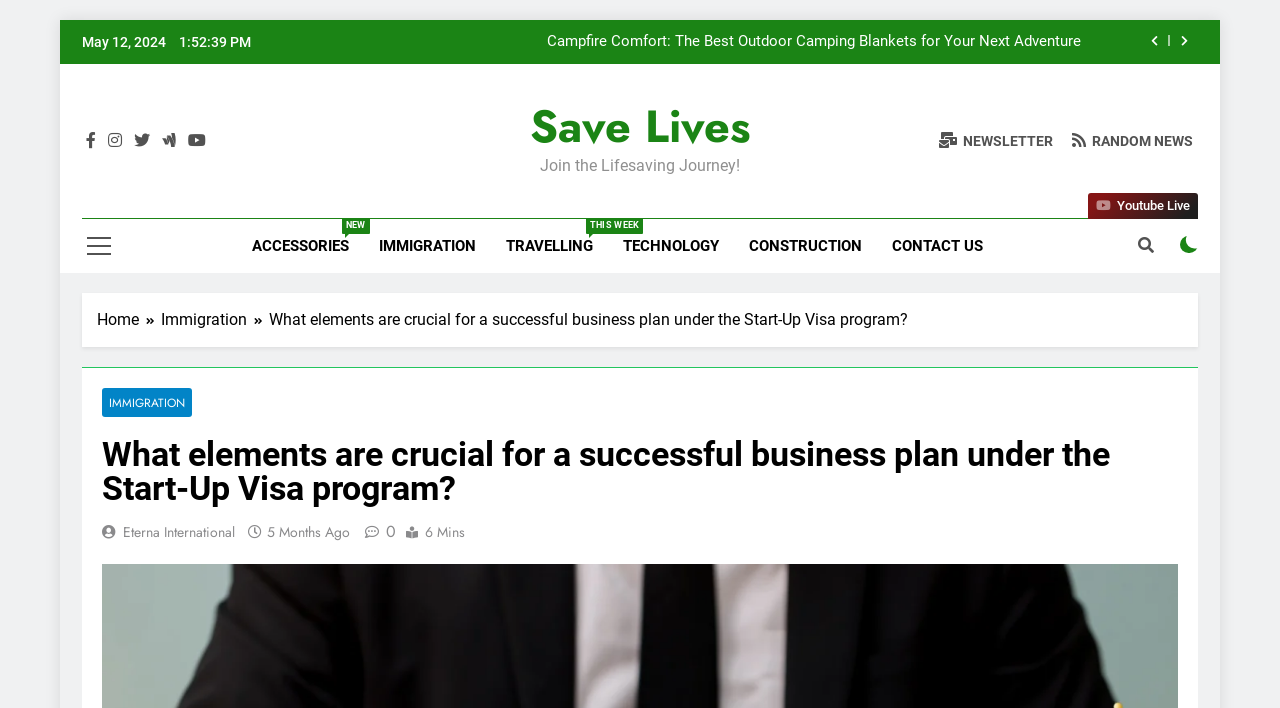Answer the question with a single word or phrase: 
What is the date displayed on the webpage?

May 12, 2024